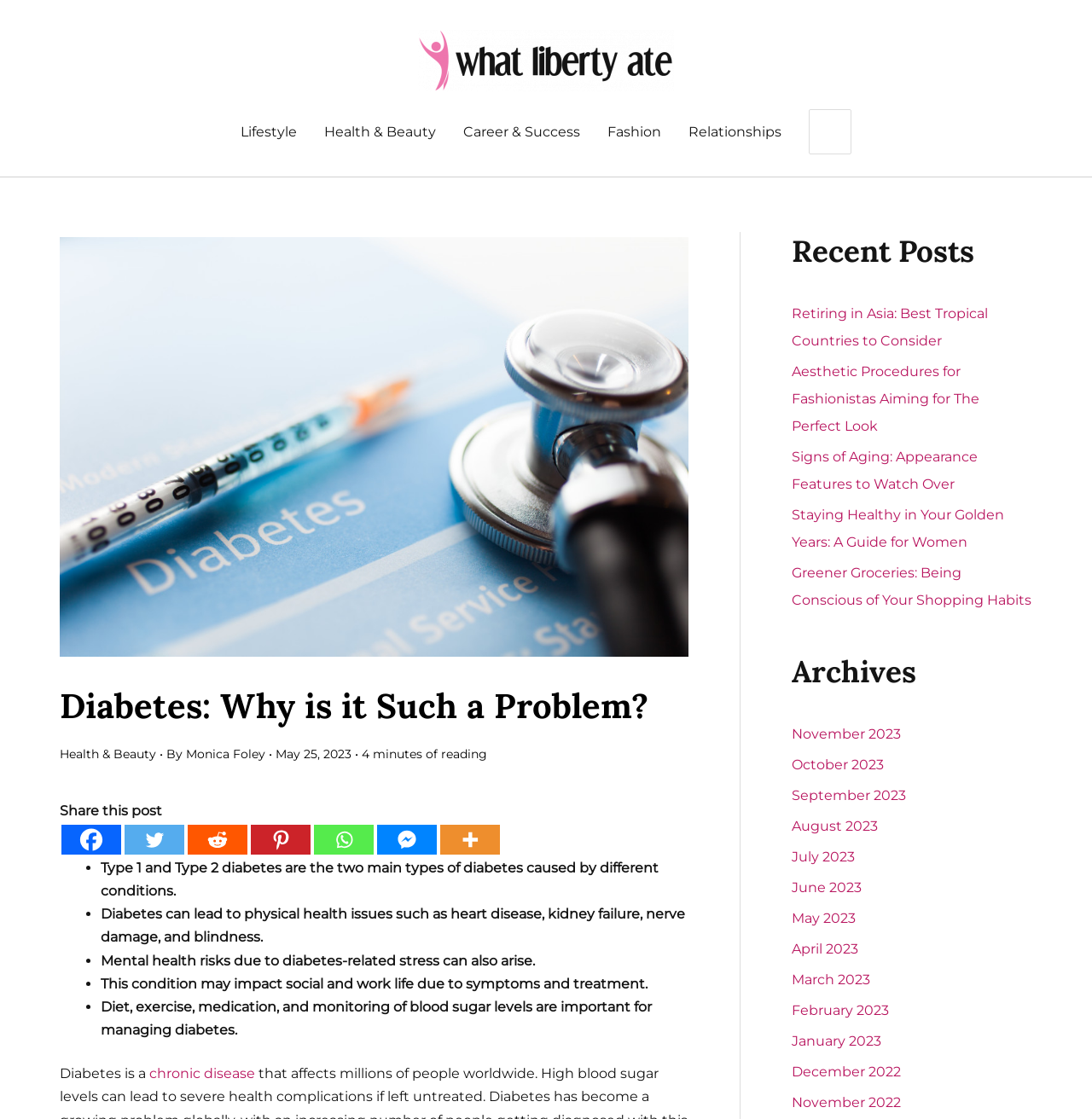Using the information from the screenshot, answer the following question thoroughly:
What is the date of the article?

I found the date of the article by looking at the header section of the webpage, where it says 'May 25, 2023' as the publication date.